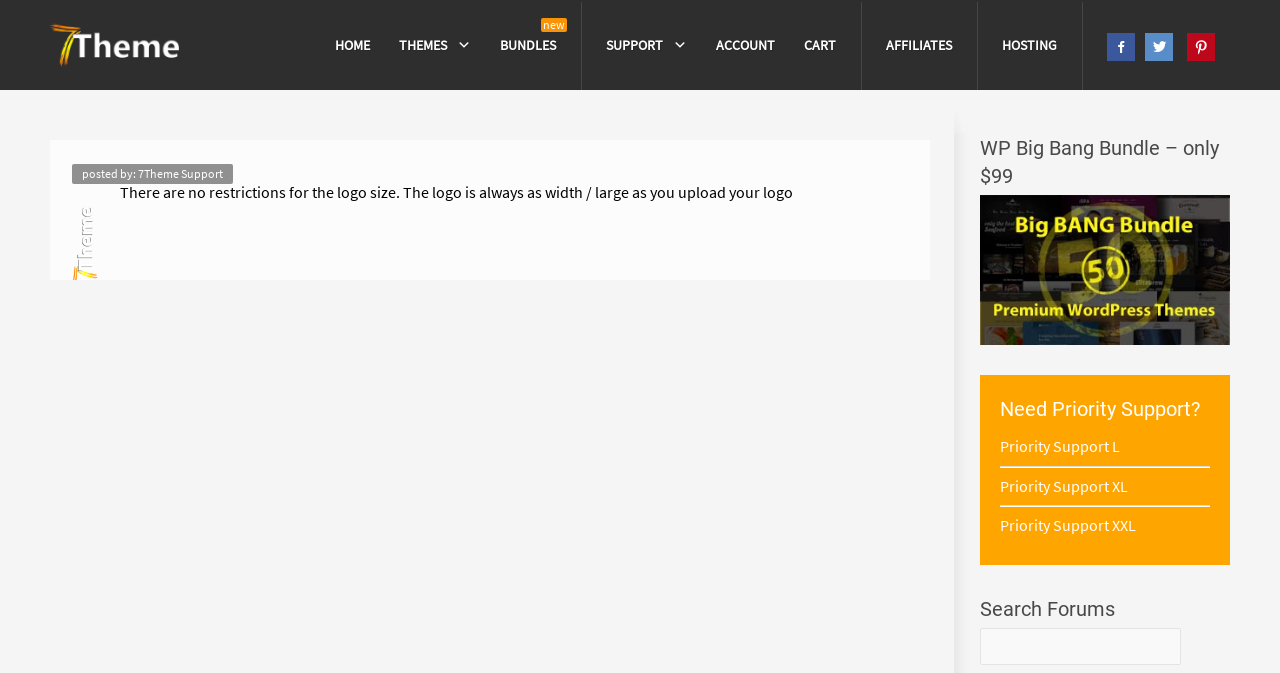What is the price of the WP Big Bang Bundle?
Provide a well-explained and detailed answer to the question.

The webpage contains a promotional section that mentions 'WP Big Bang Bundle – only $99', which indicates that the price of the bundle is $99.